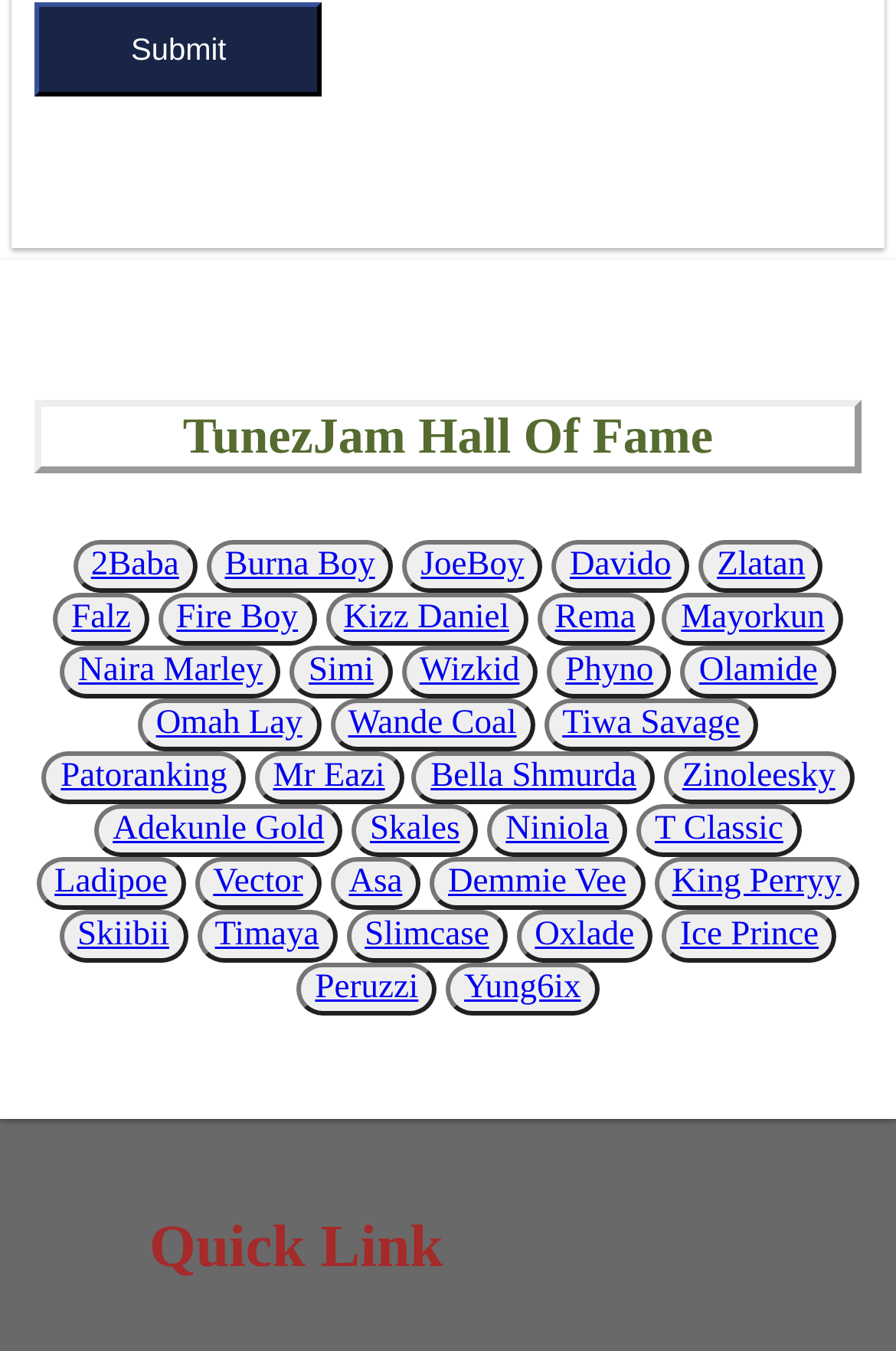Provide the bounding box coordinates of the HTML element this sentence describes: "Mr Eazi".

[0.284, 0.556, 0.45, 0.595]